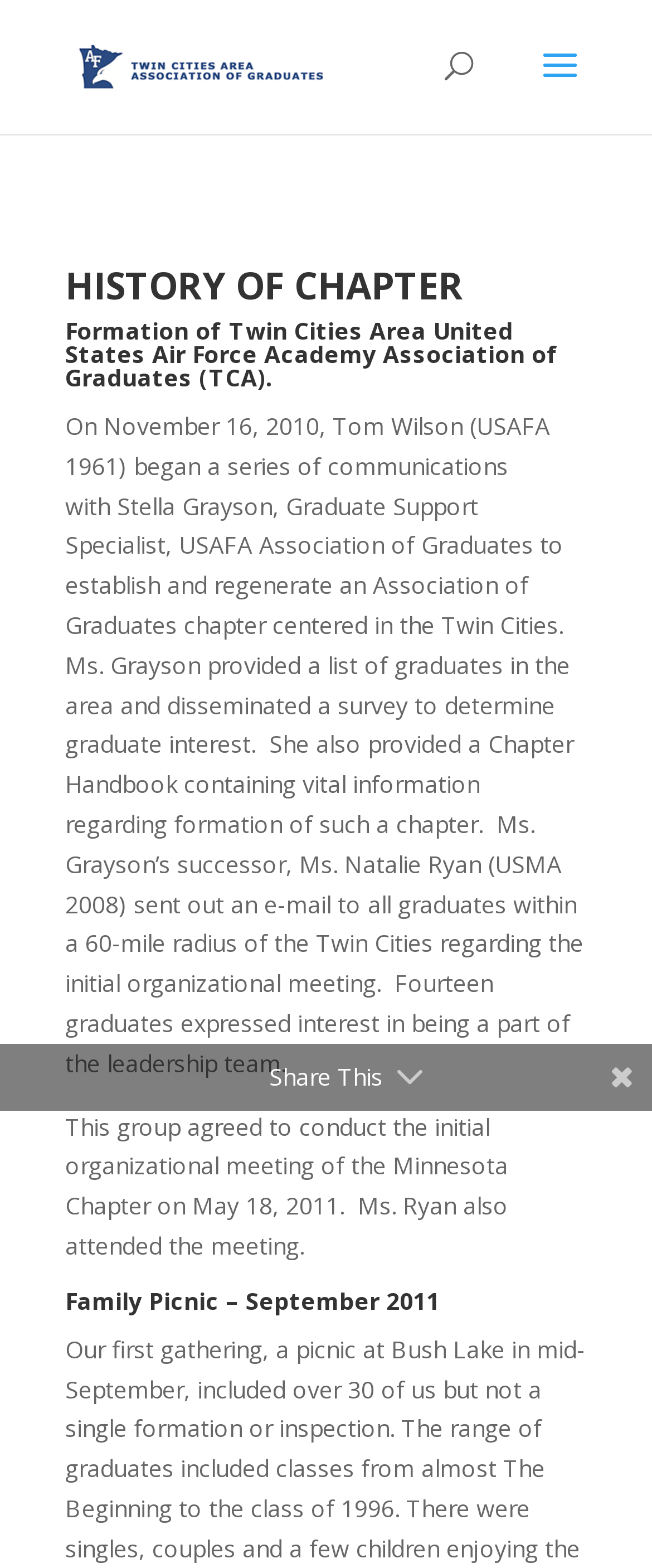How many graduates expressed interest in being part of the leadership team?
From the image, respond using a single word or phrase.

Fourteen